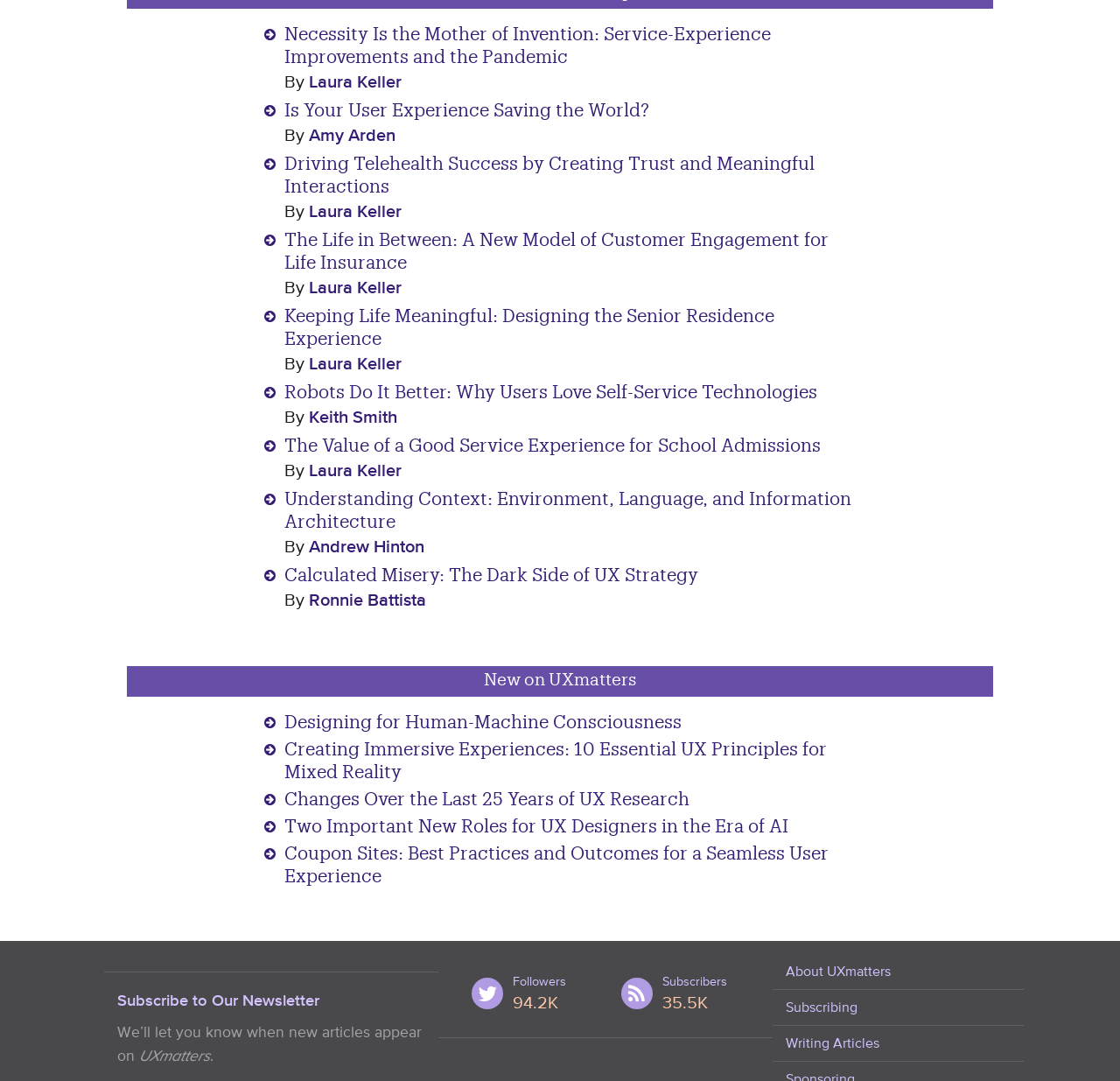Identify the coordinates of the bounding box for the element that must be clicked to accomplish the instruction: "Read the article 'Necessity Is the Mother of Invention: Service-Experience Improvements and the Pandemic'".

[0.254, 0.029, 0.688, 0.067]